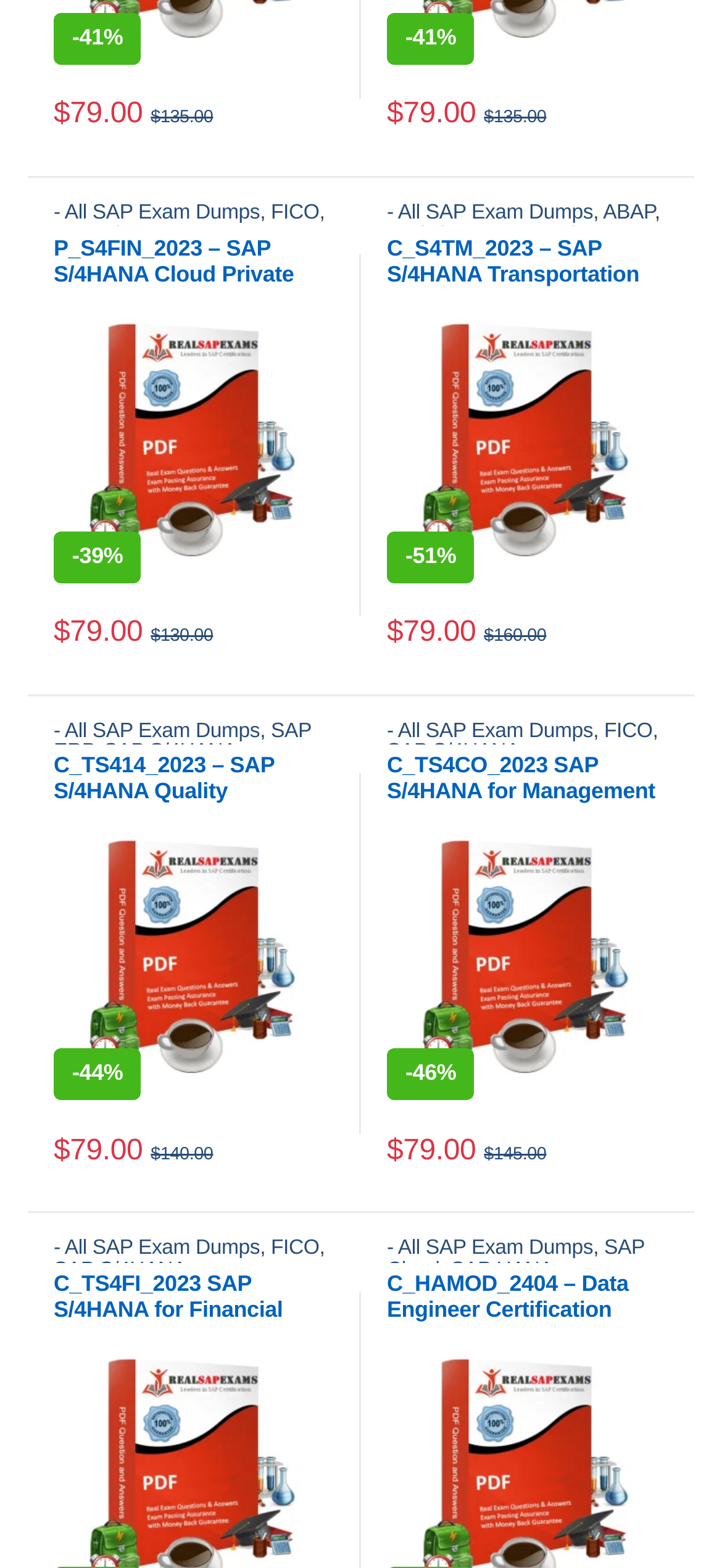Please specify the bounding box coordinates of the clickable region necessary for completing the following instruction: "Click on SAP S/4HANA link". The coordinates must consist of four float numbers between 0 and 1, i.e., [left, top, right, bottom].

[0.074, 0.142, 0.258, 0.157]